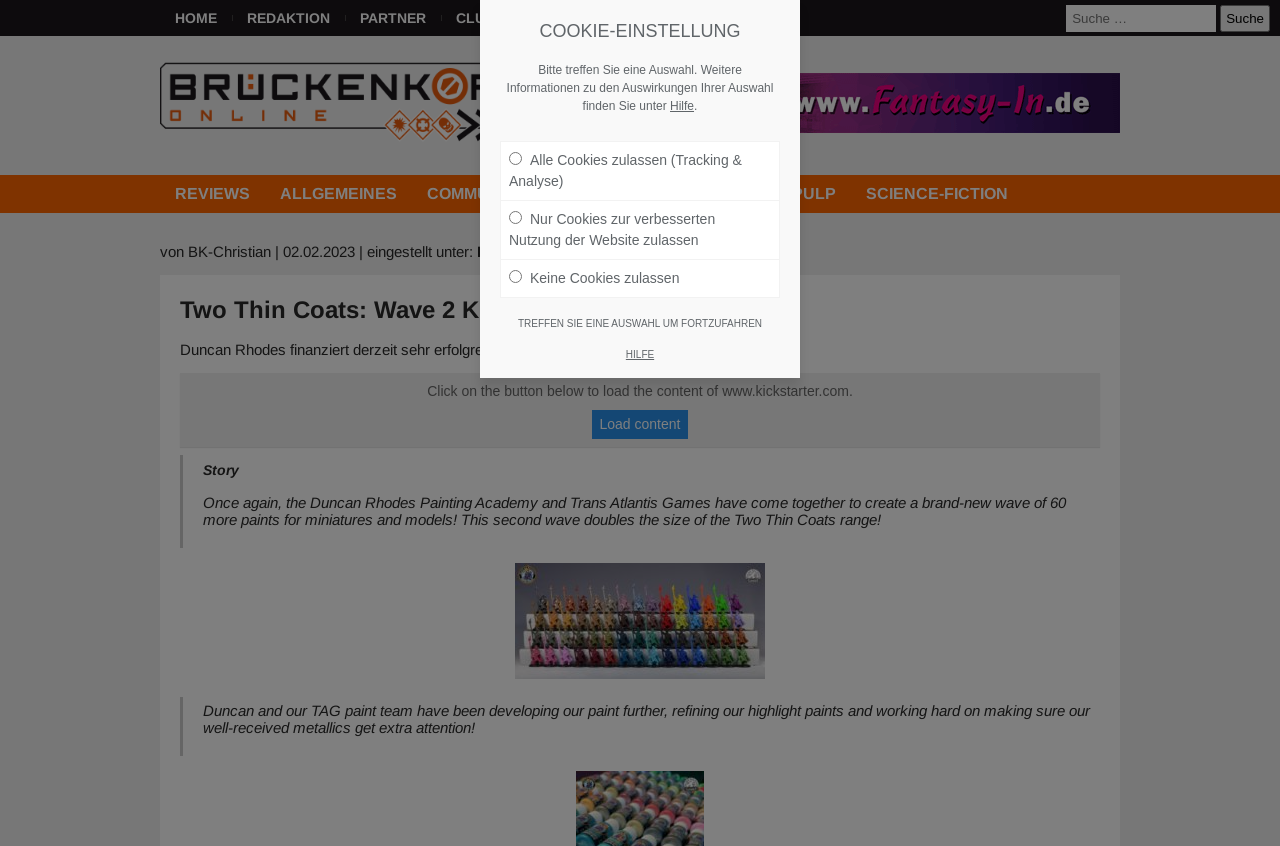Locate the bounding box coordinates of the area that needs to be clicked to fulfill the following instruction: "Explore the FANTASY category". The coordinates should be in the format of four float numbers between 0 and 1, namely [left, top, right, bottom].

[0.423, 0.206, 0.505, 0.251]